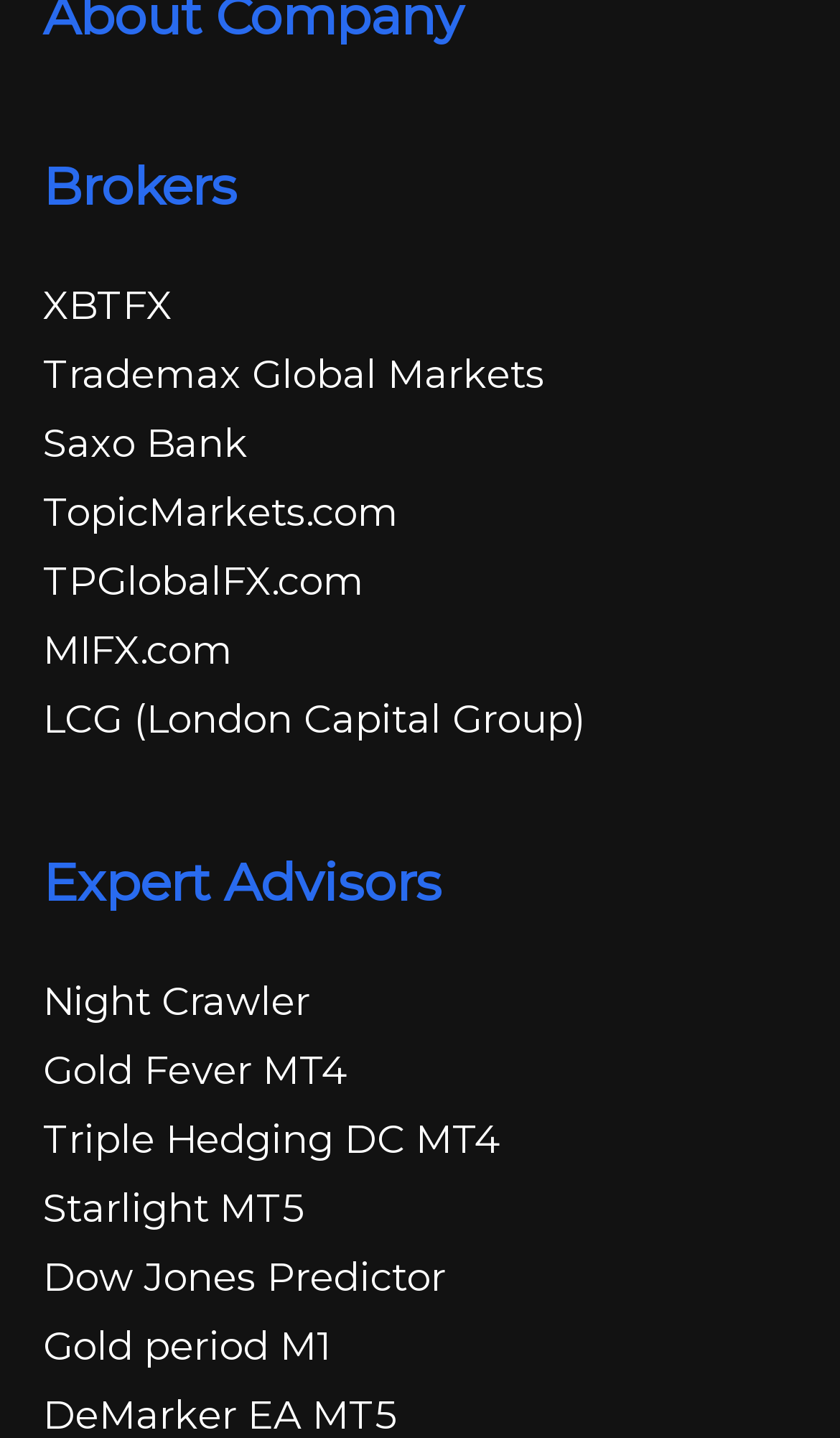Could you please study the image and provide a detailed answer to the question:
Is there a section for brokers and expert advisors?

The webpage has two distinct sections, one labeled 'Brokers' and the other labeled 'Expert Advisors', which suggests that the webpage is organized to provide information on both brokers and expert advisors.